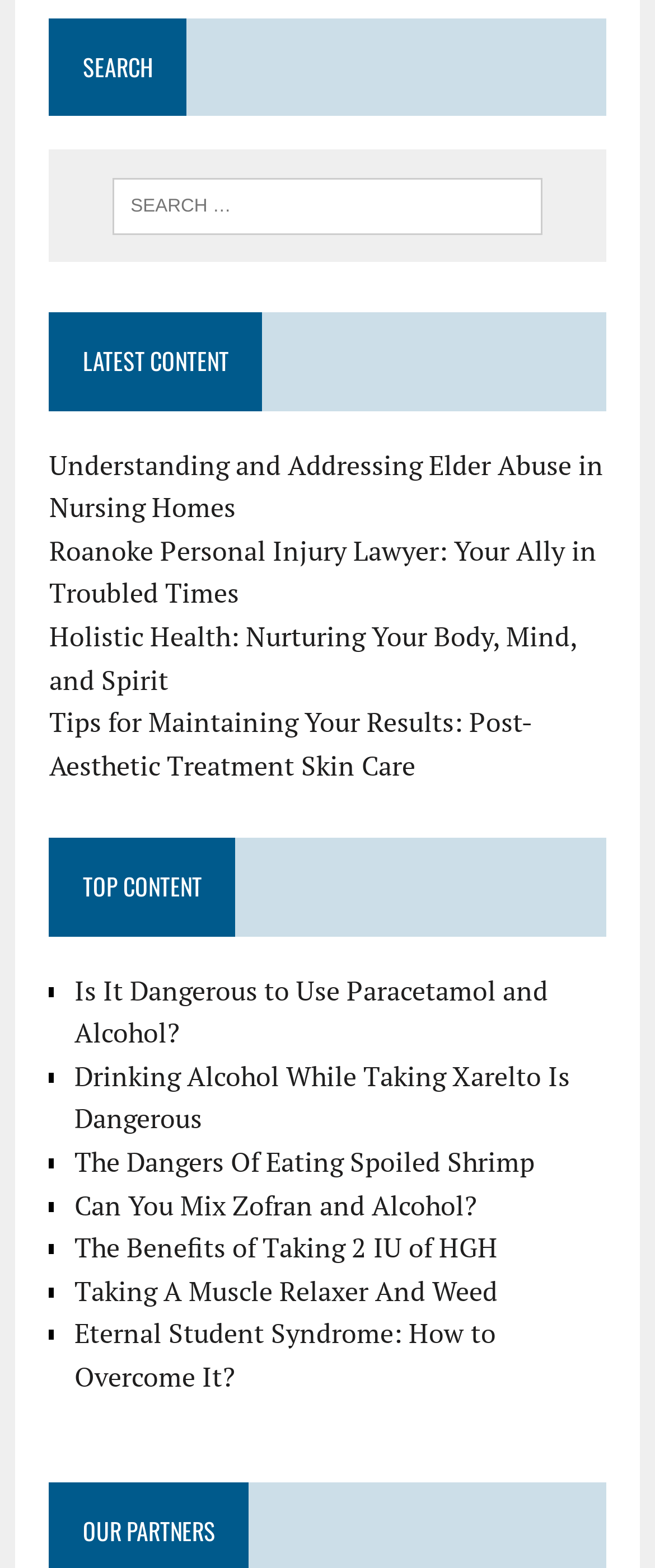Please answer the following question using a single word or phrase: 
What is the topic of the last link under 'LATEST CONTENT'?

Post-Aesthetic Treatment Skin Care